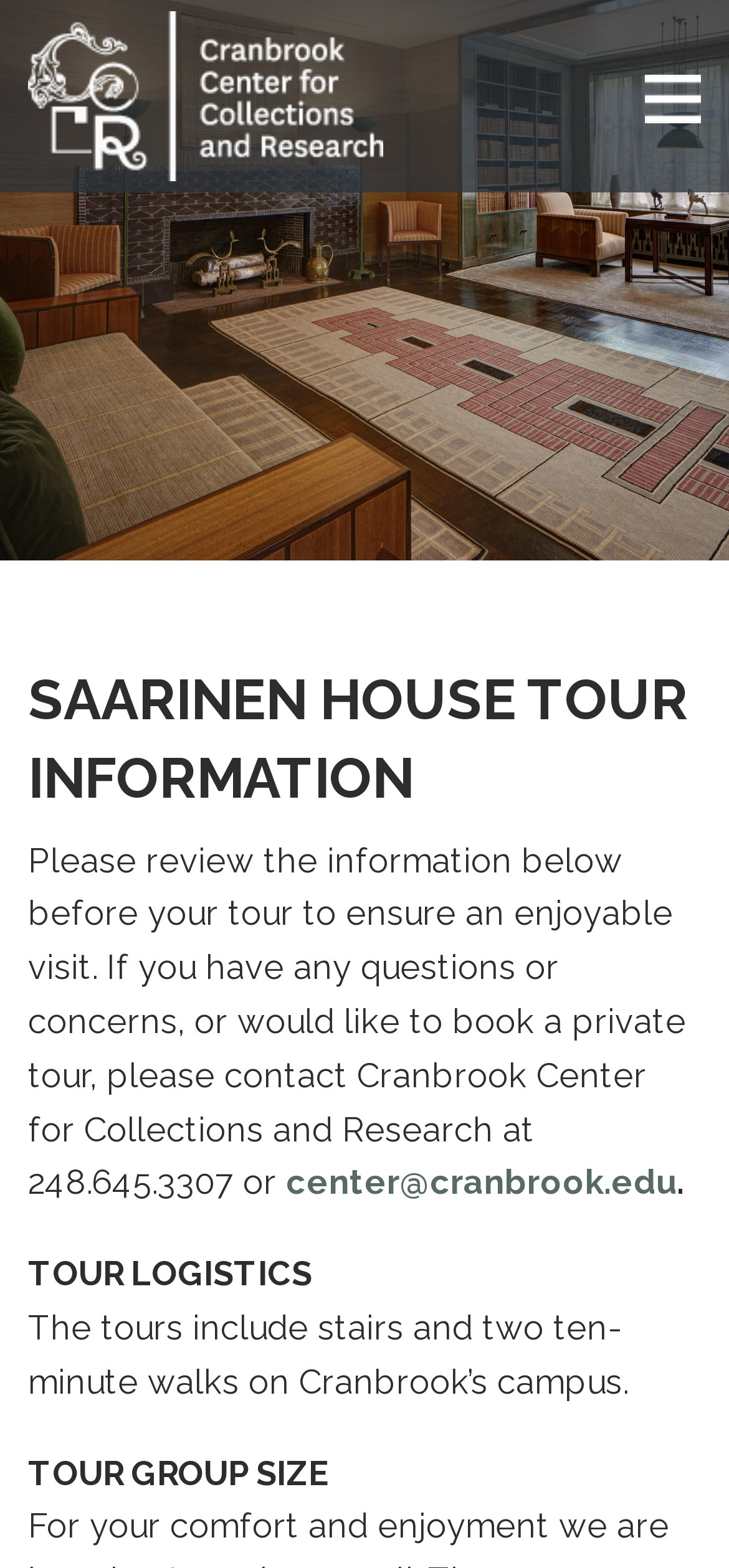Explain the webpage in detail.

The webpage is about visiting Saarinen House Tour information at the Cranbrook Center for Collections and Research. At the top left corner, there is a link to skip to the main content. Next to it, on the top left, is the Cranbrook logo, which is an image. On the top right, there is an empty link.

Below the logo, there is a heading that reads "SAARINEN HOUSE TOUR INFORMATION" in a prominent position, spanning almost the entire width of the page. Underneath the heading, there is a paragraph of text that provides information about the tour, including a contact method for questions or concerns.

Below the paragraph, there is a link to an email address, center@cranbrook.edu, which is positioned near the right edge of the page. Further down, there are three sections of text, each with a bold title: "TOUR LOGISTICS", "TOUR GROUP SIZE", and another section describing the tour details, including stairs and walks on Cranbrook's campus. These sections are stacked vertically, with the "TOUR LOGISTICS" section at the top, followed by the tour details, and then the "TOUR GROUP SIZE" section at the bottom.